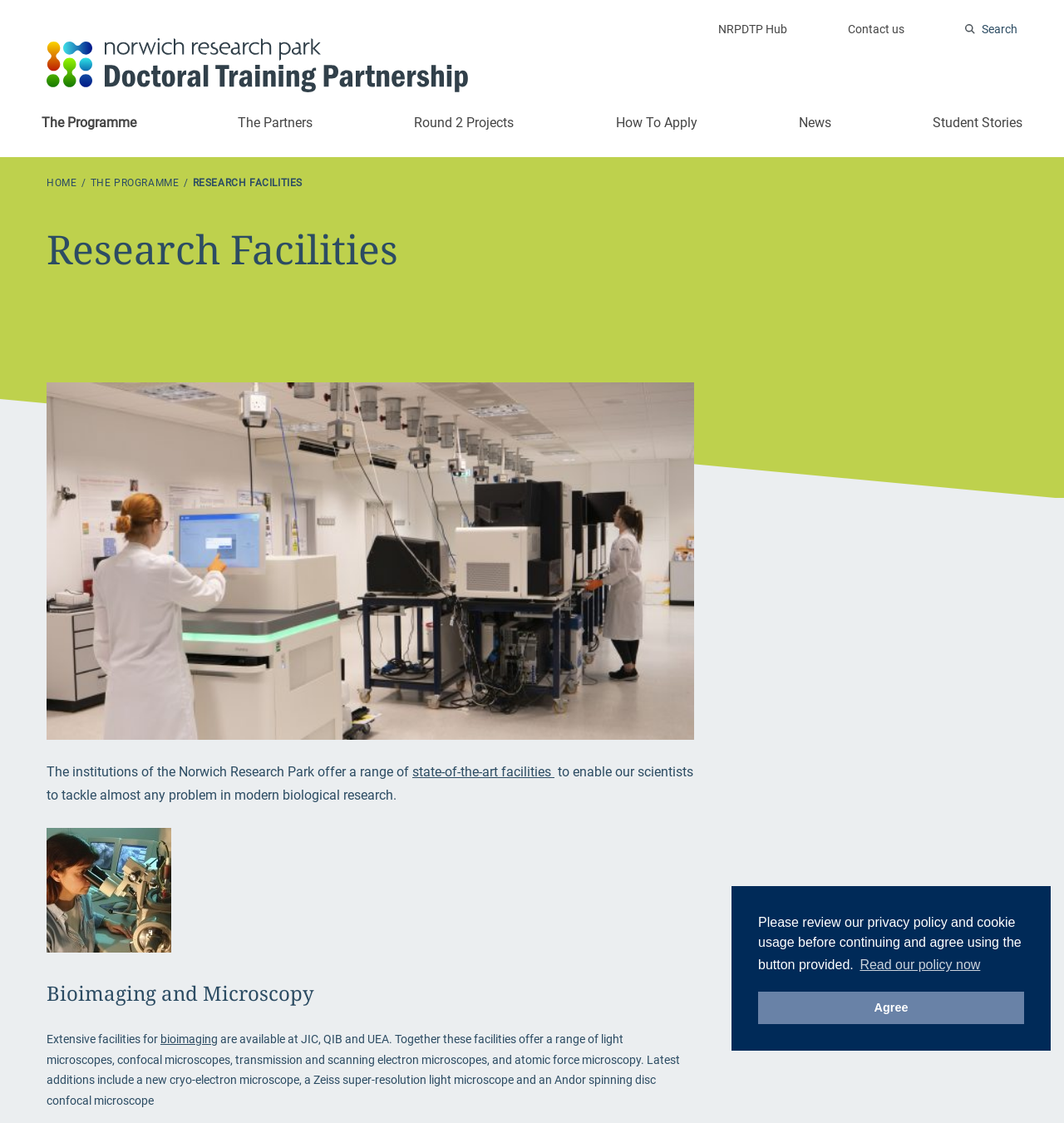Pinpoint the bounding box coordinates of the element that must be clicked to accomplish the following instruction: "Search for something". The coordinates should be in the format of four float numbers between 0 and 1, i.e., [left, top, right, bottom].

[0.907, 0.02, 0.956, 0.032]